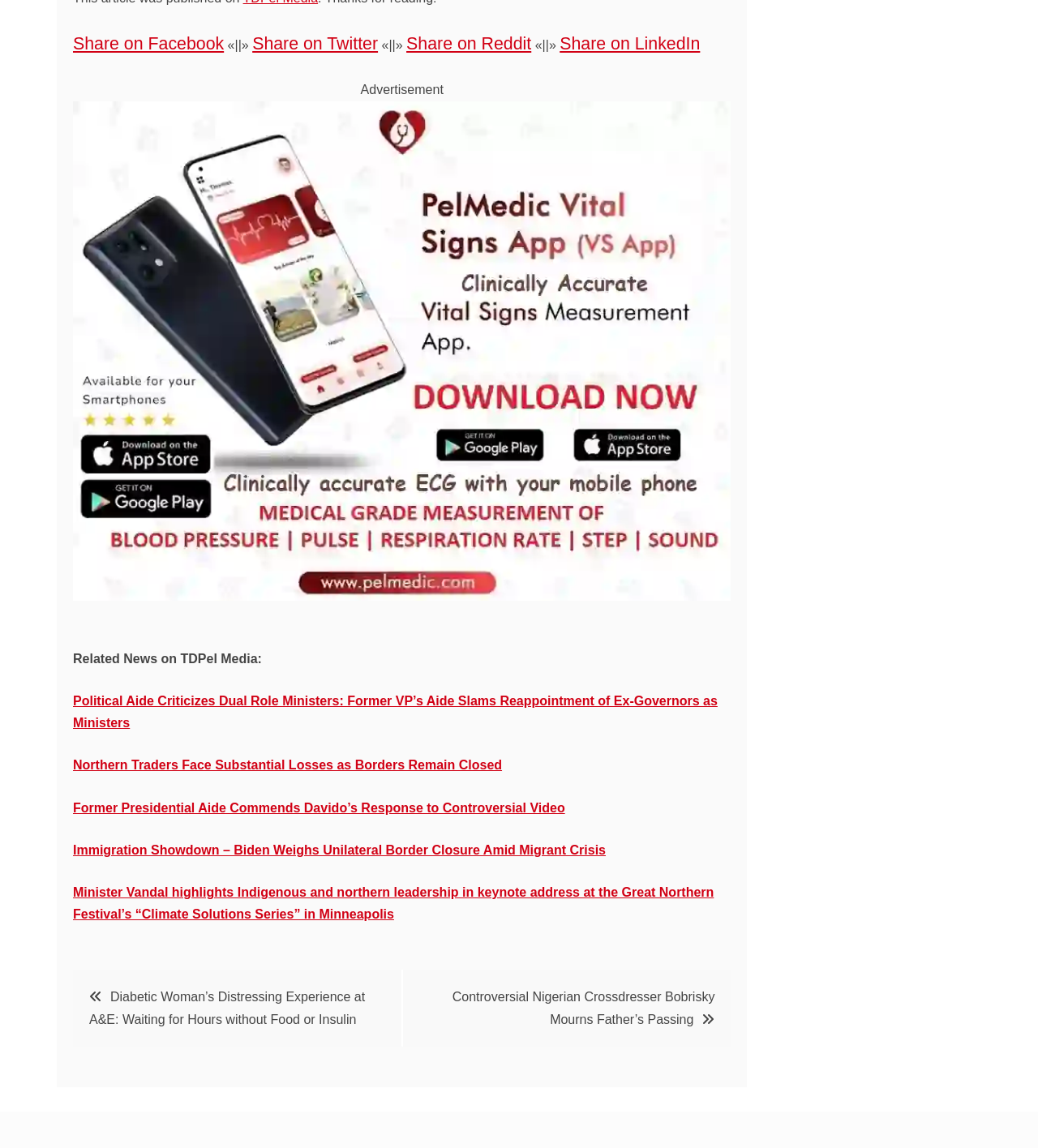Find the bounding box coordinates for the area that should be clicked to accomplish the instruction: "view About the Owner".

None